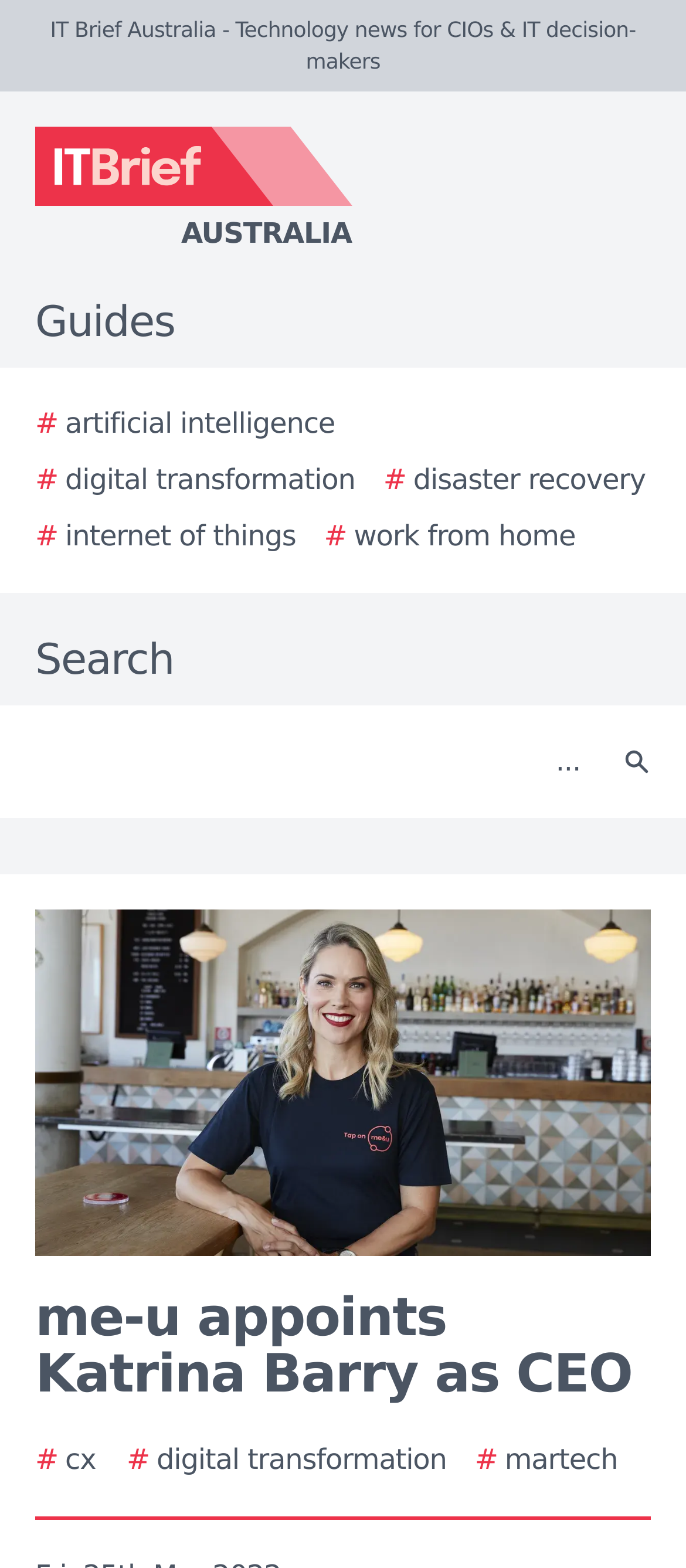Please identify the bounding box coordinates of where to click in order to follow the instruction: "View the story image".

[0.051, 0.58, 0.949, 0.802]